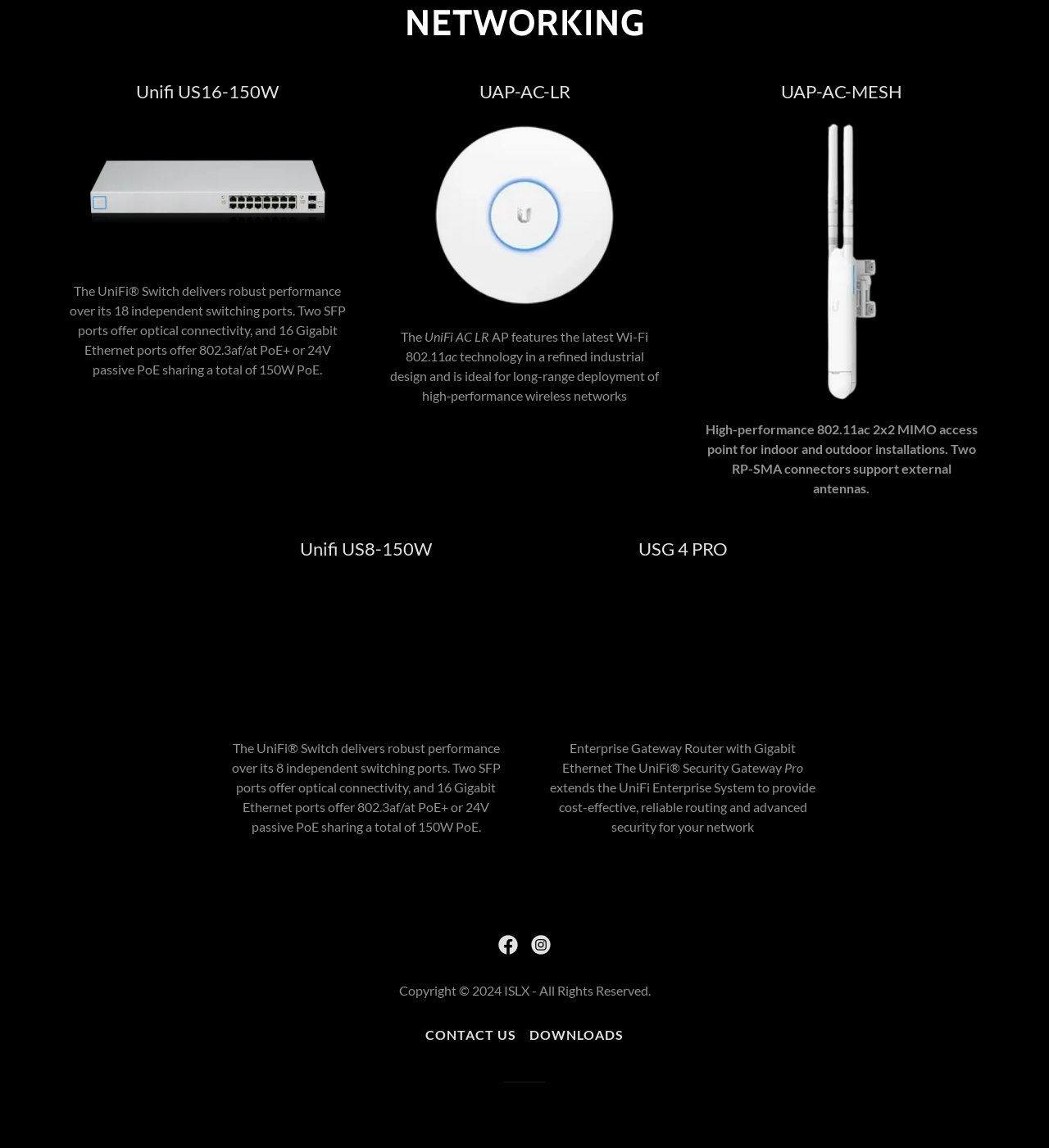Provide the bounding box coordinates in the format (top-left x, top-left y, bottom-right x, bottom-right y). All values are floating point numbers between 0 and 1. Determine the bounding box coordinate of the UI element described as: Uncategorized

None